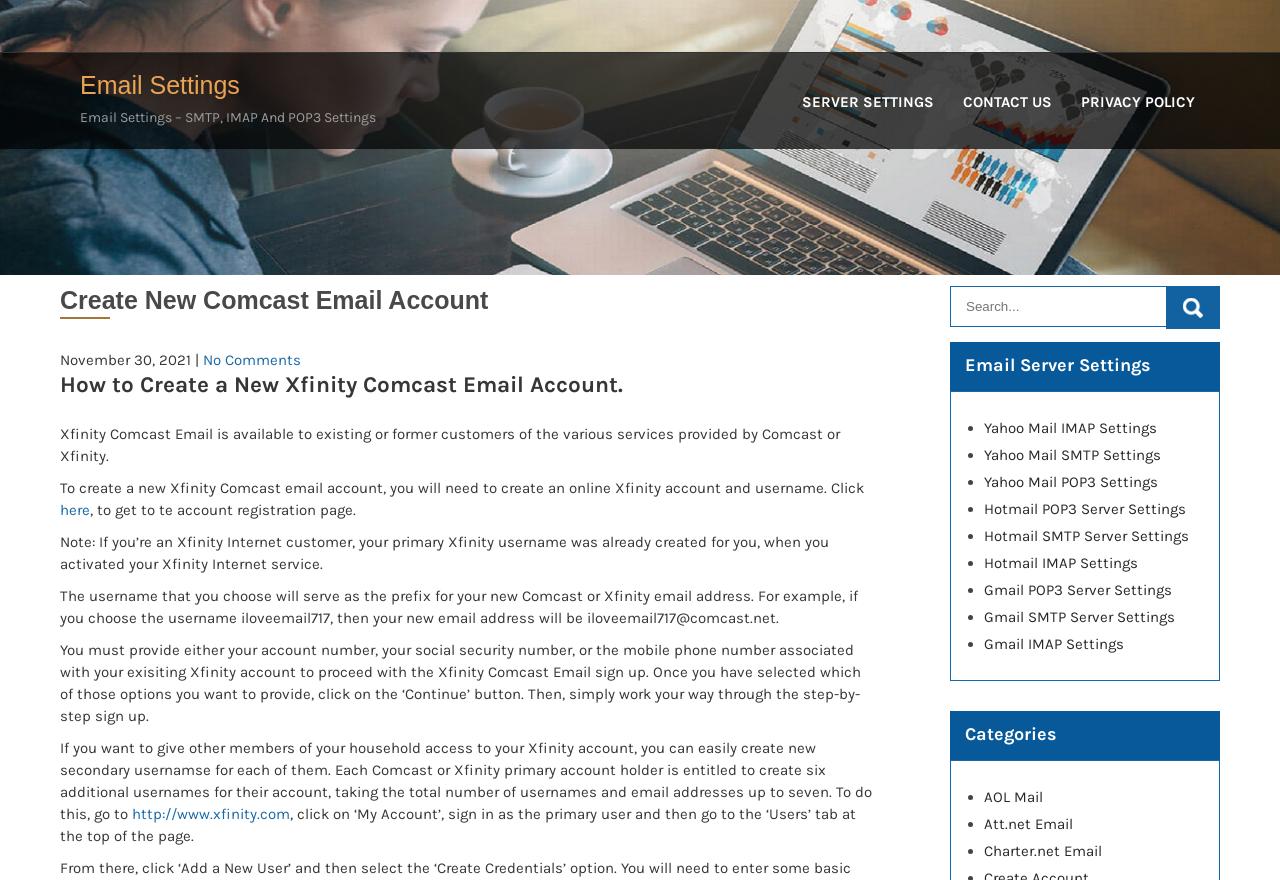What is the prefix for a new Comcast or Xfinity email address?
Look at the screenshot and give a one-word or phrase answer.

Username